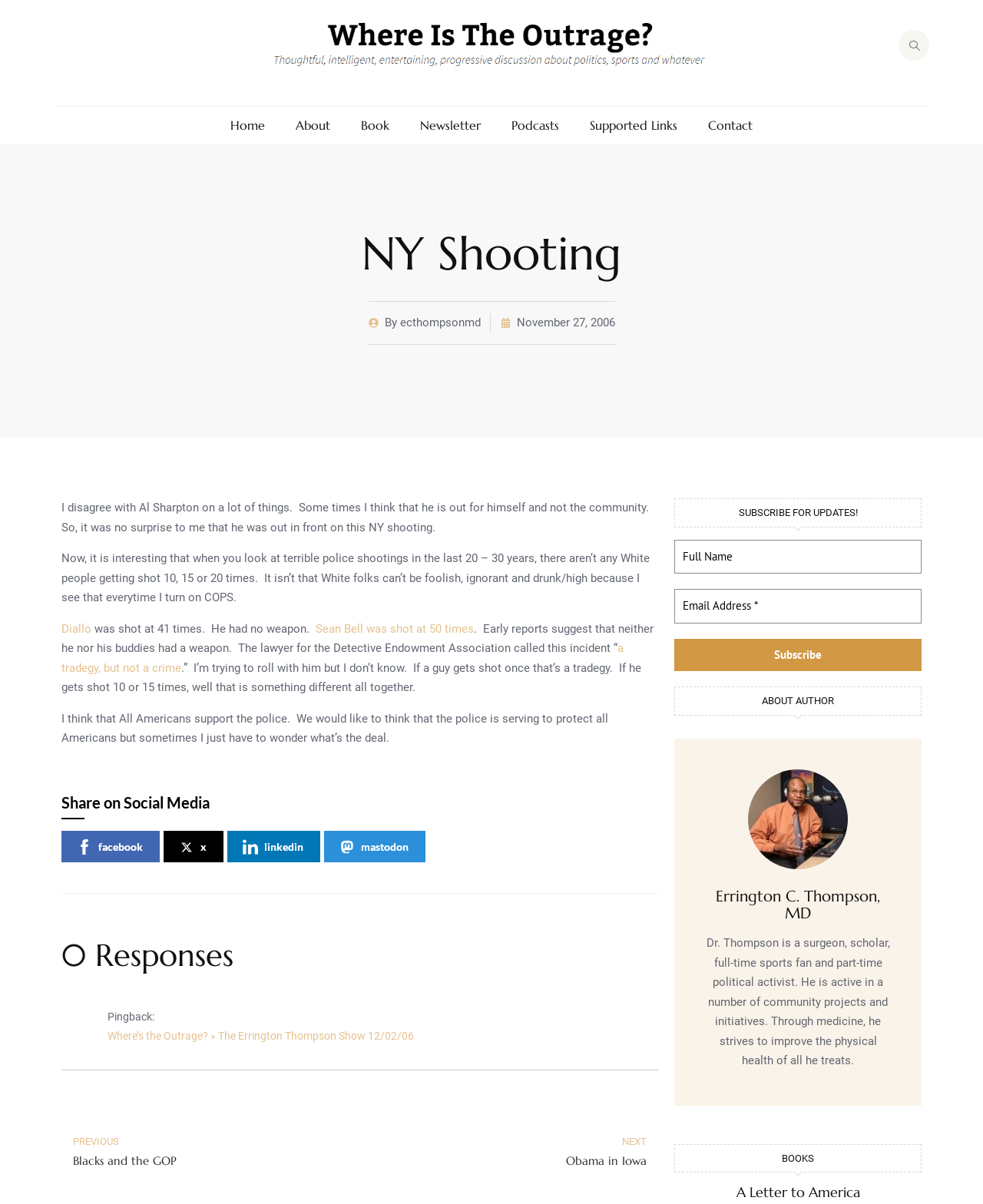Provide the bounding box coordinates for the UI element described in this sentence: "Book". The coordinates should be four float values between 0 and 1, i.e., [left, top, right, bottom].

[0.367, 0.098, 0.396, 0.11]